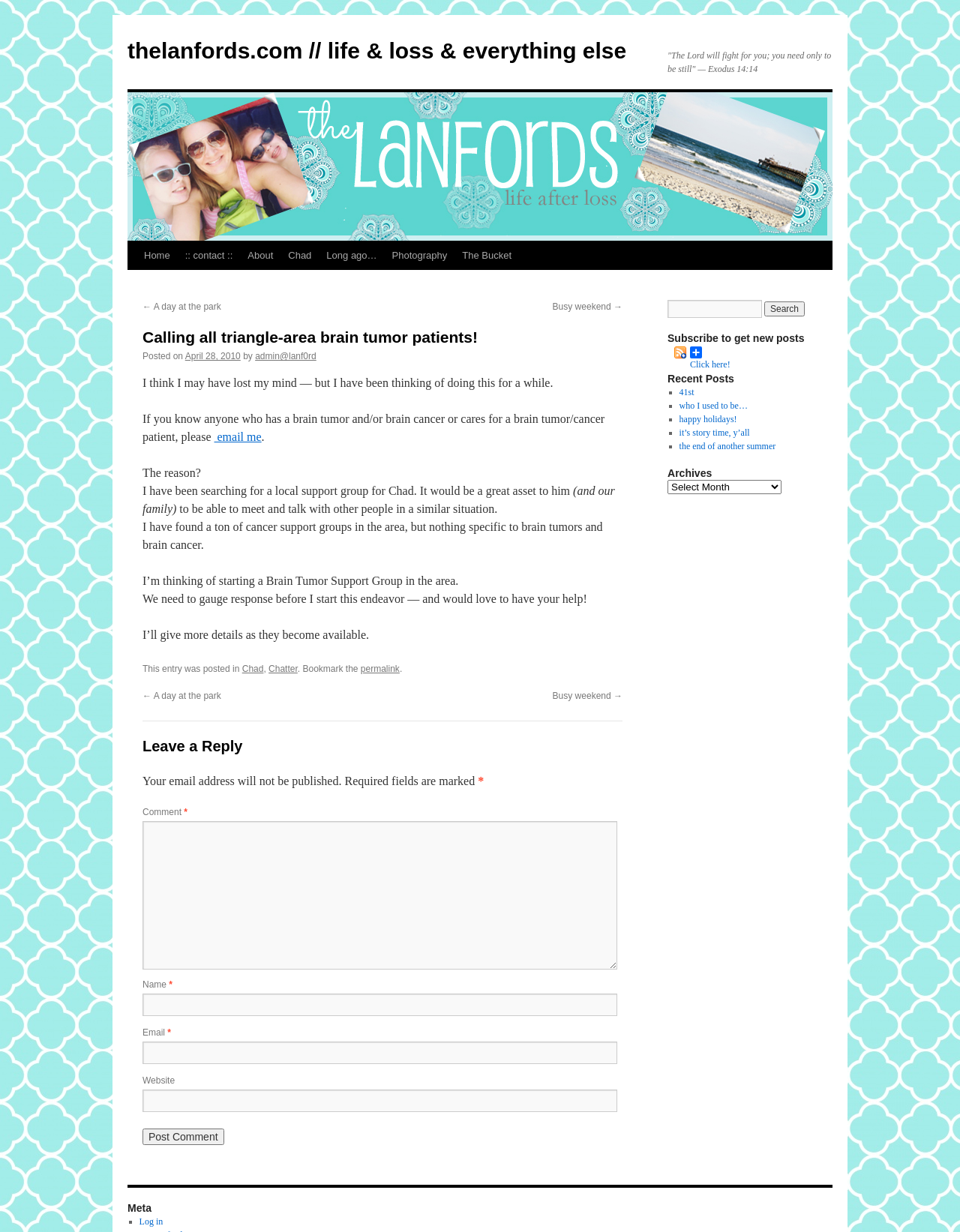What is the author's husband's name?
Give a single word or phrase answer based on the content of the image.

Chad